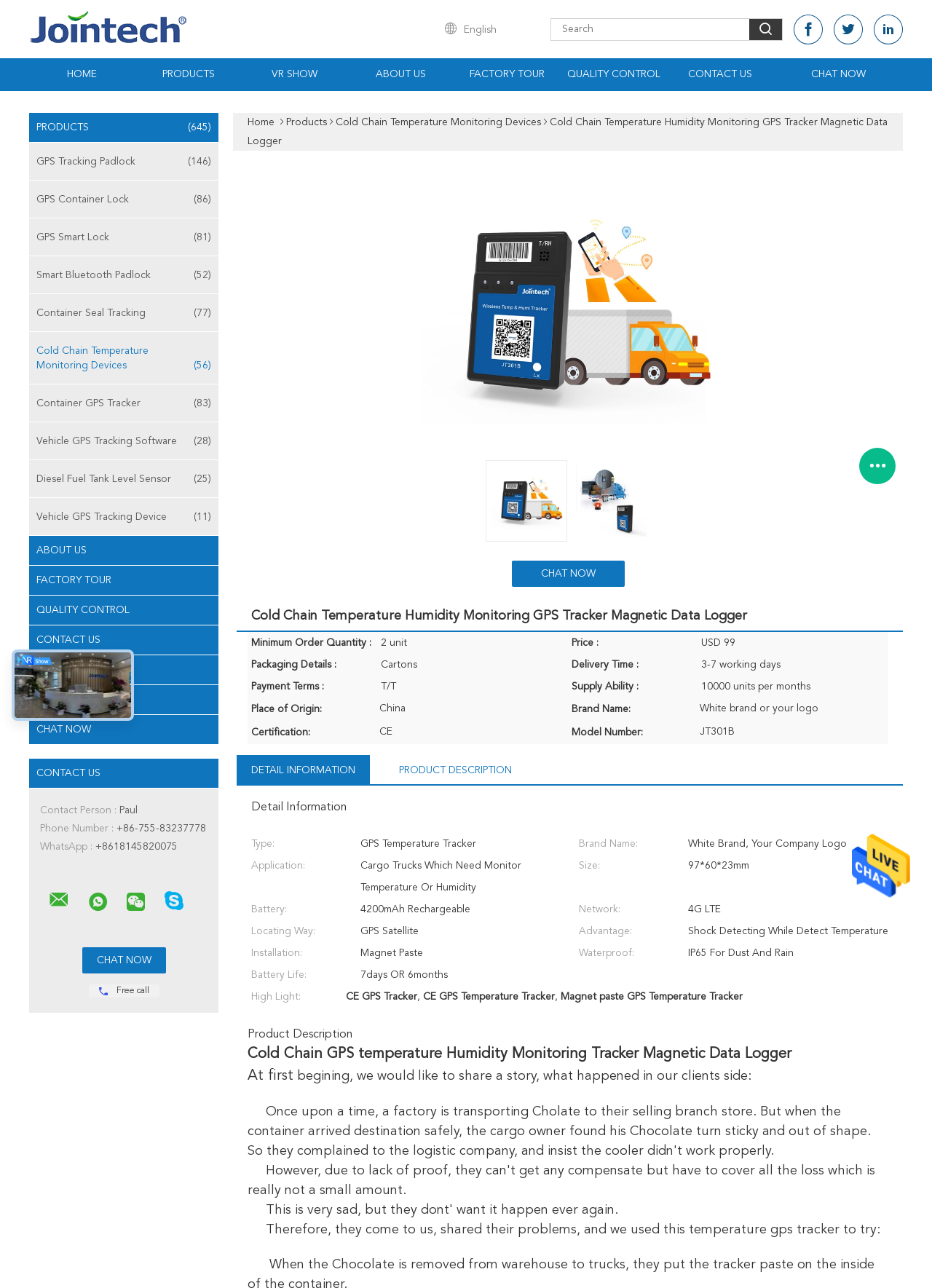Using the description "GPS Container Lock(86)", predict the bounding box of the relevant HTML element.

[0.031, 0.149, 0.234, 0.161]